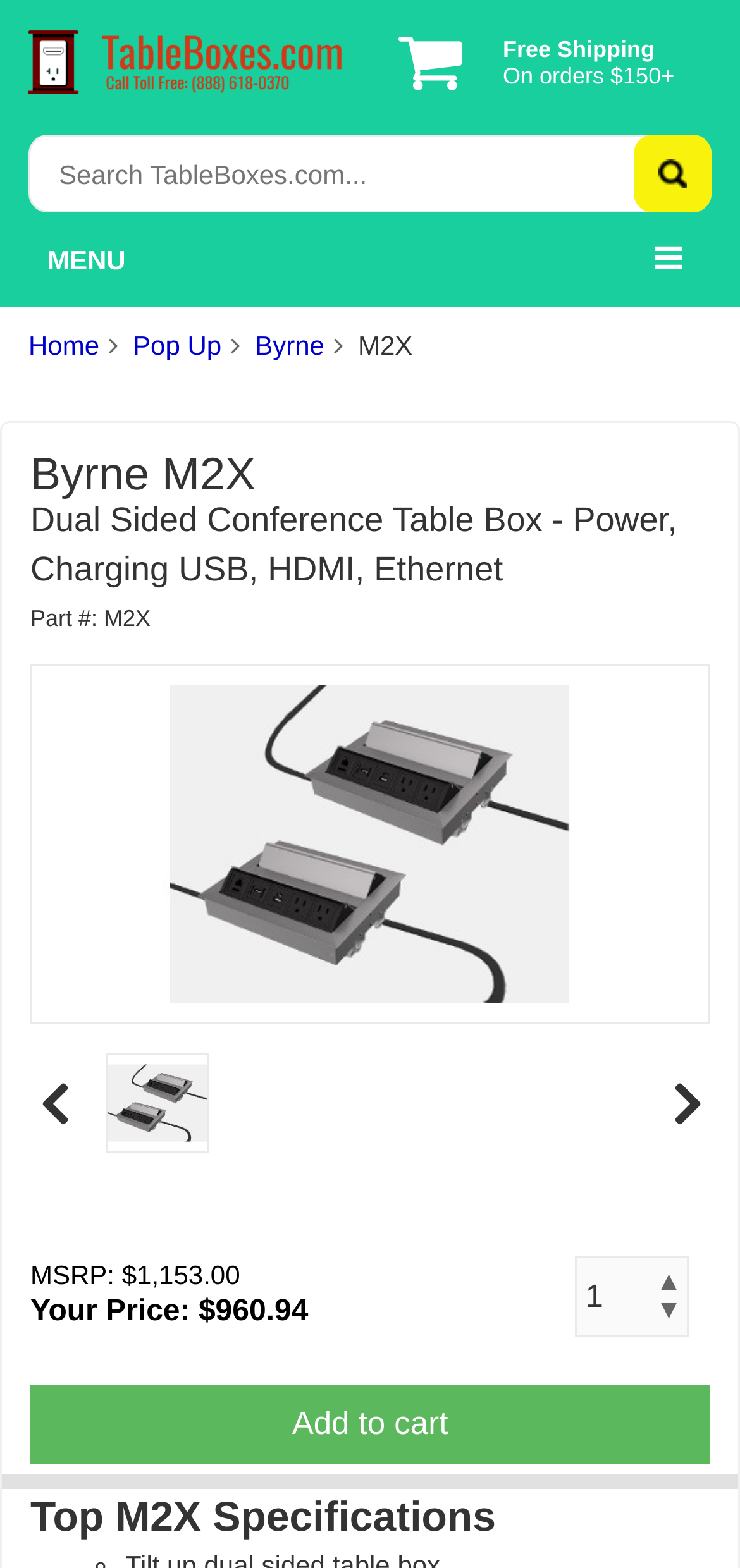With reference to the screenshot, provide a detailed response to the question below:
What is the part number of the Byrne M2X Dual Sided Conference Table Box?

The part number of the product is mentioned below the product heading, with the text 'Part #: M2X'.